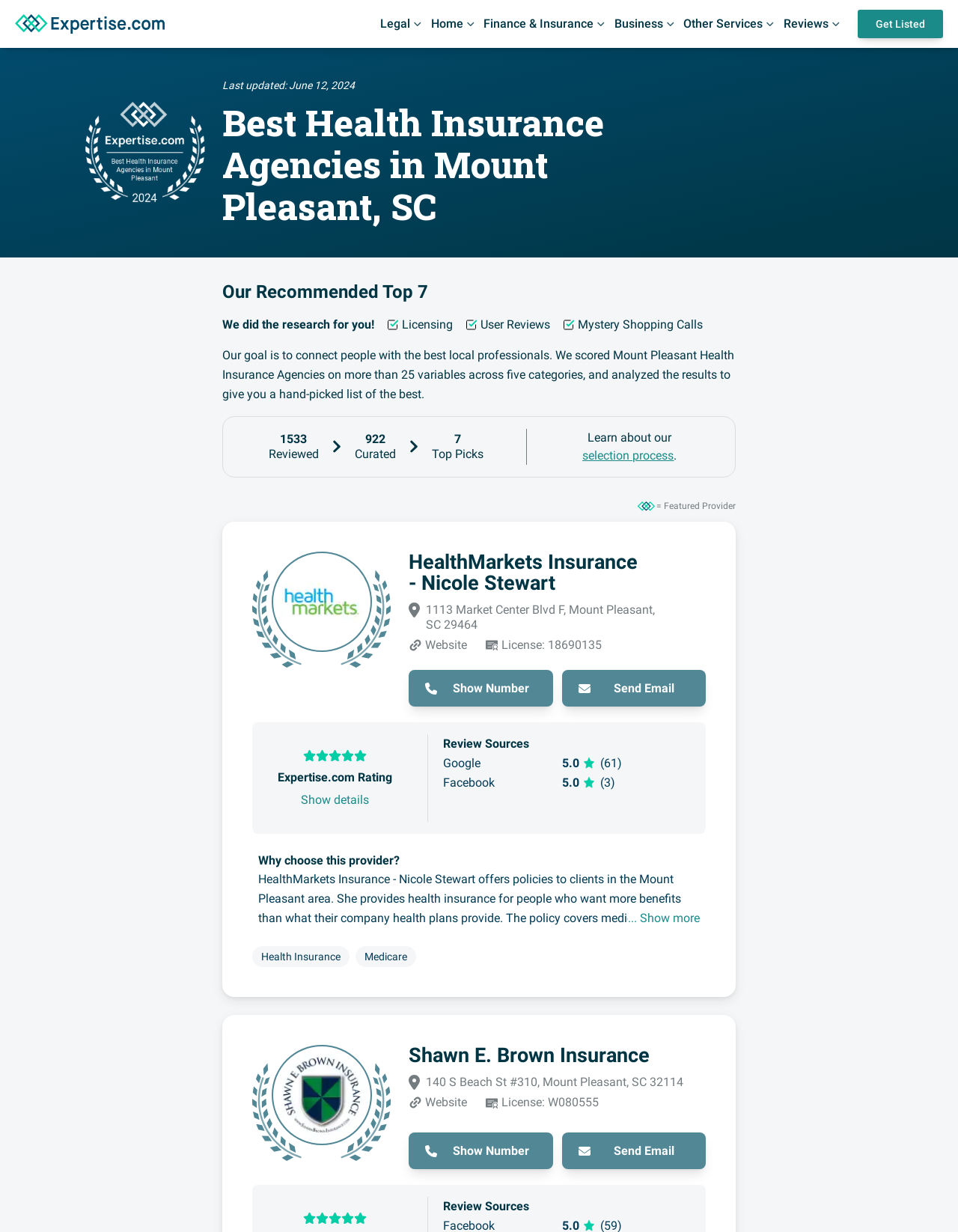Please provide a brief answer to the question using only one word or phrase: 
How many variables were used to score the health insurance agencies?

more than 25